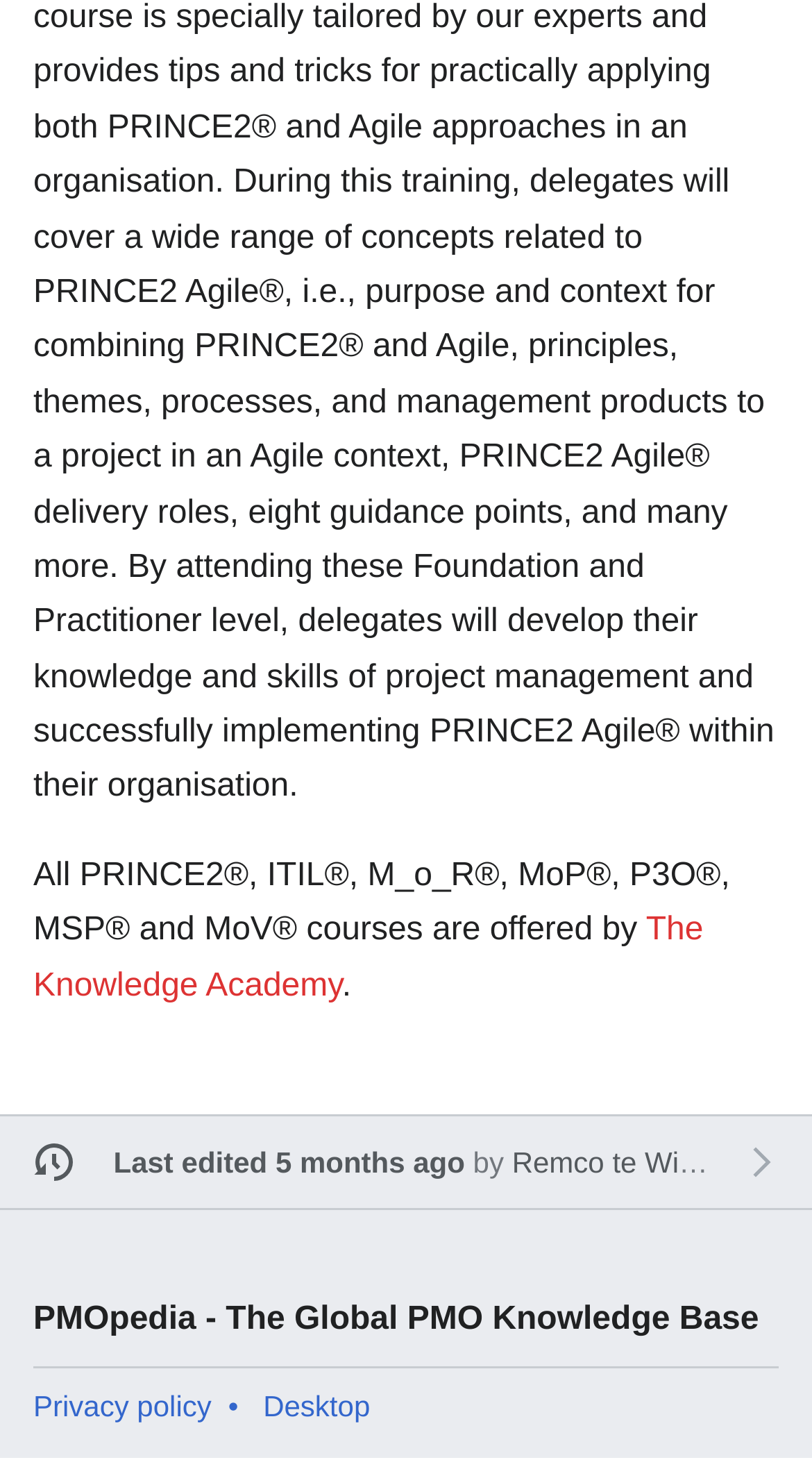Provide a single word or phrase to answer the given question: 
When was the webpage last edited?

5 months ago